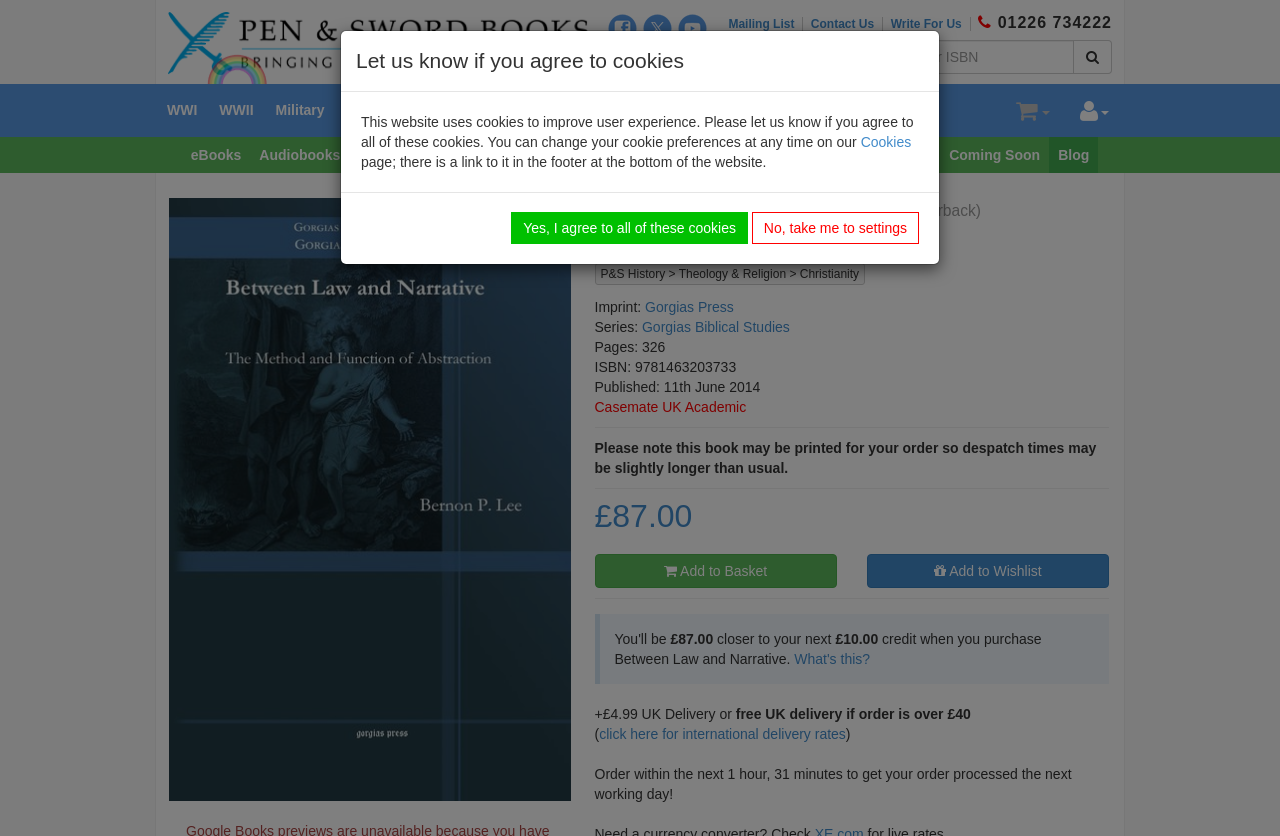Please indicate the bounding box coordinates of the element's region to be clicked to achieve the instruction: "View book details". Provide the coordinates as four float numbers between 0 and 1, i.e., [left, top, right, bottom].

[0.132, 0.237, 0.446, 0.958]